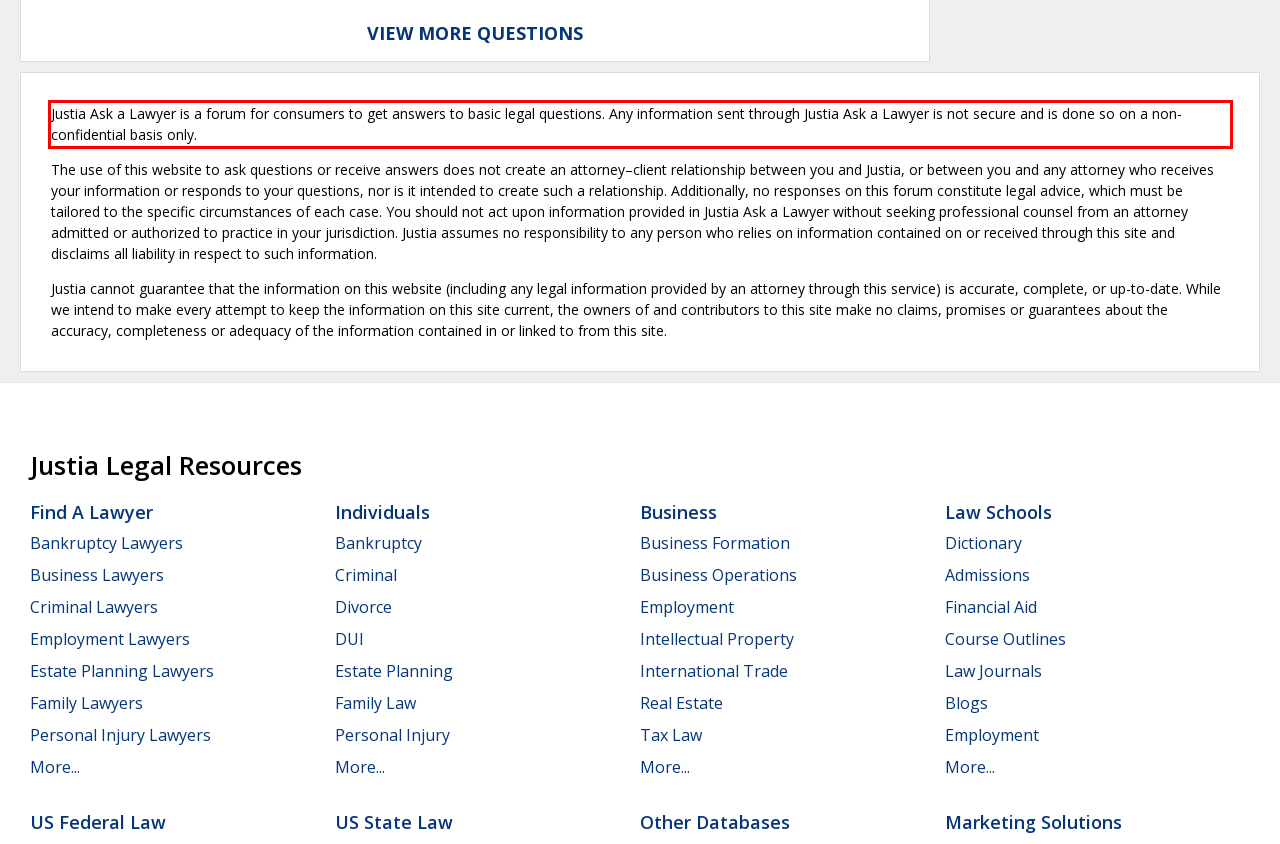You have a screenshot with a red rectangle around a UI element. Recognize and extract the text within this red bounding box using OCR.

Justia Ask a Lawyer is a forum for consumers to get answers to basic legal questions. Any information sent through Justia Ask a Lawyer is not secure and is done so on a non-confidential basis only.